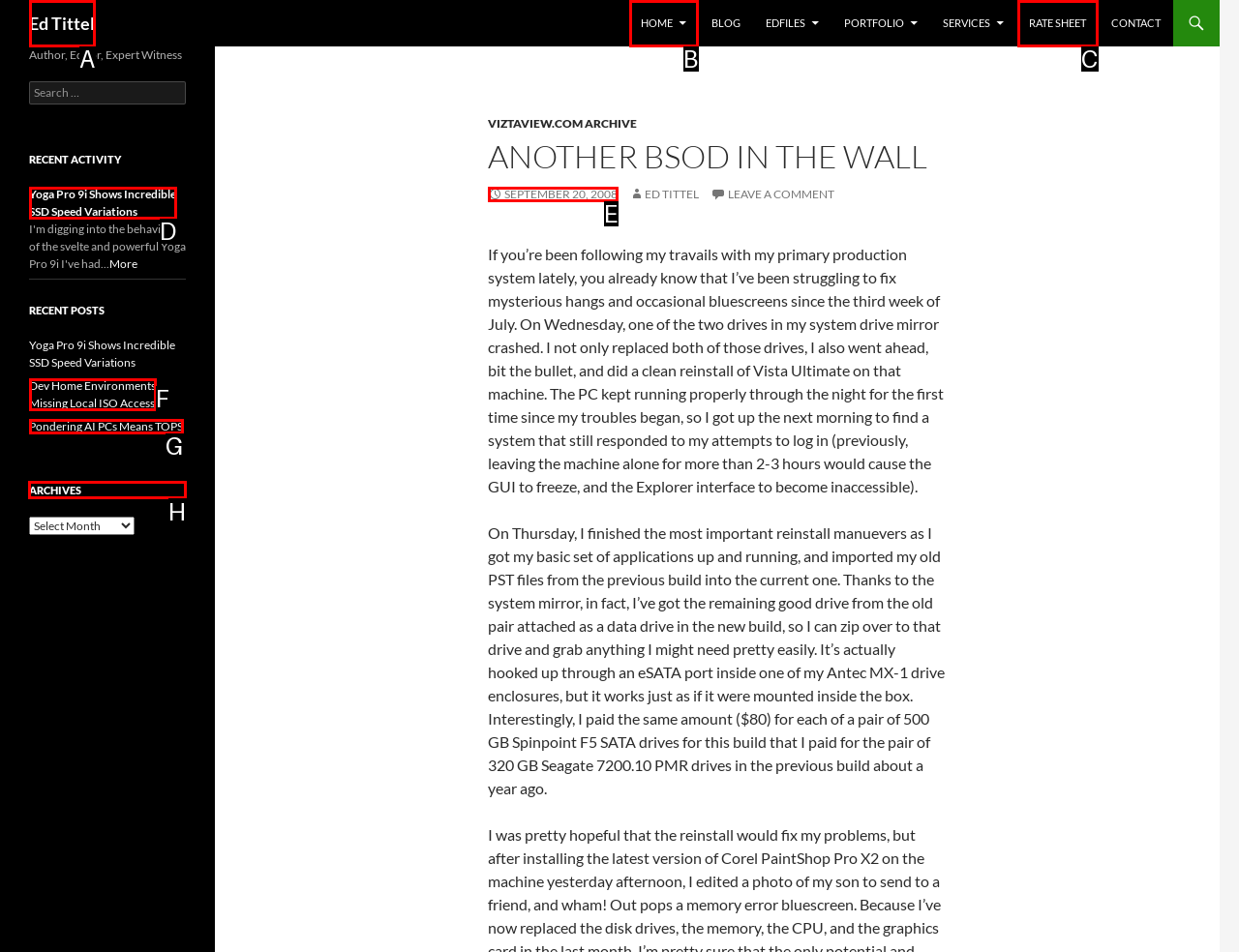Decide which UI element to click to accomplish the task: view archives
Respond with the corresponding option letter.

H